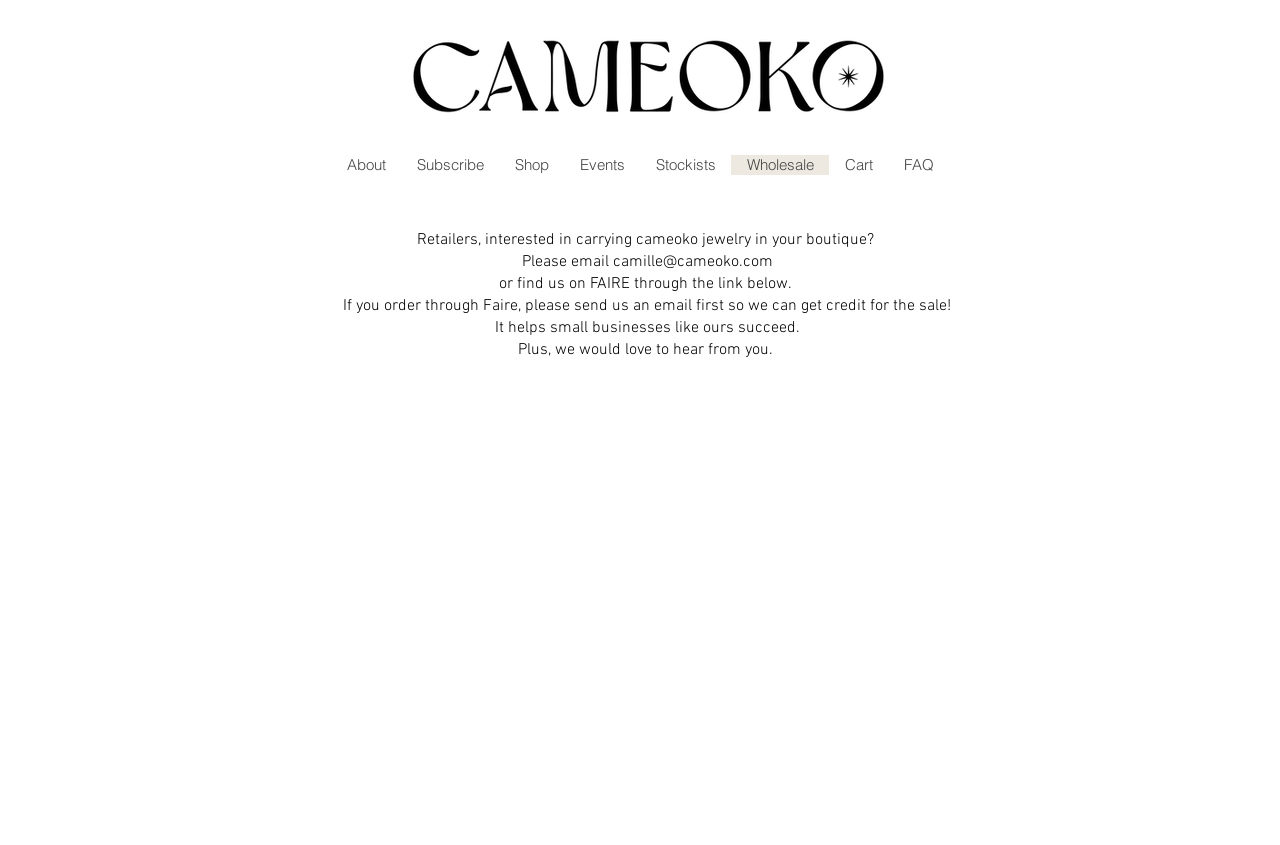Determine the bounding box coordinates for the HTML element described here: "Stockists".

[0.5, 0.183, 0.571, 0.207]